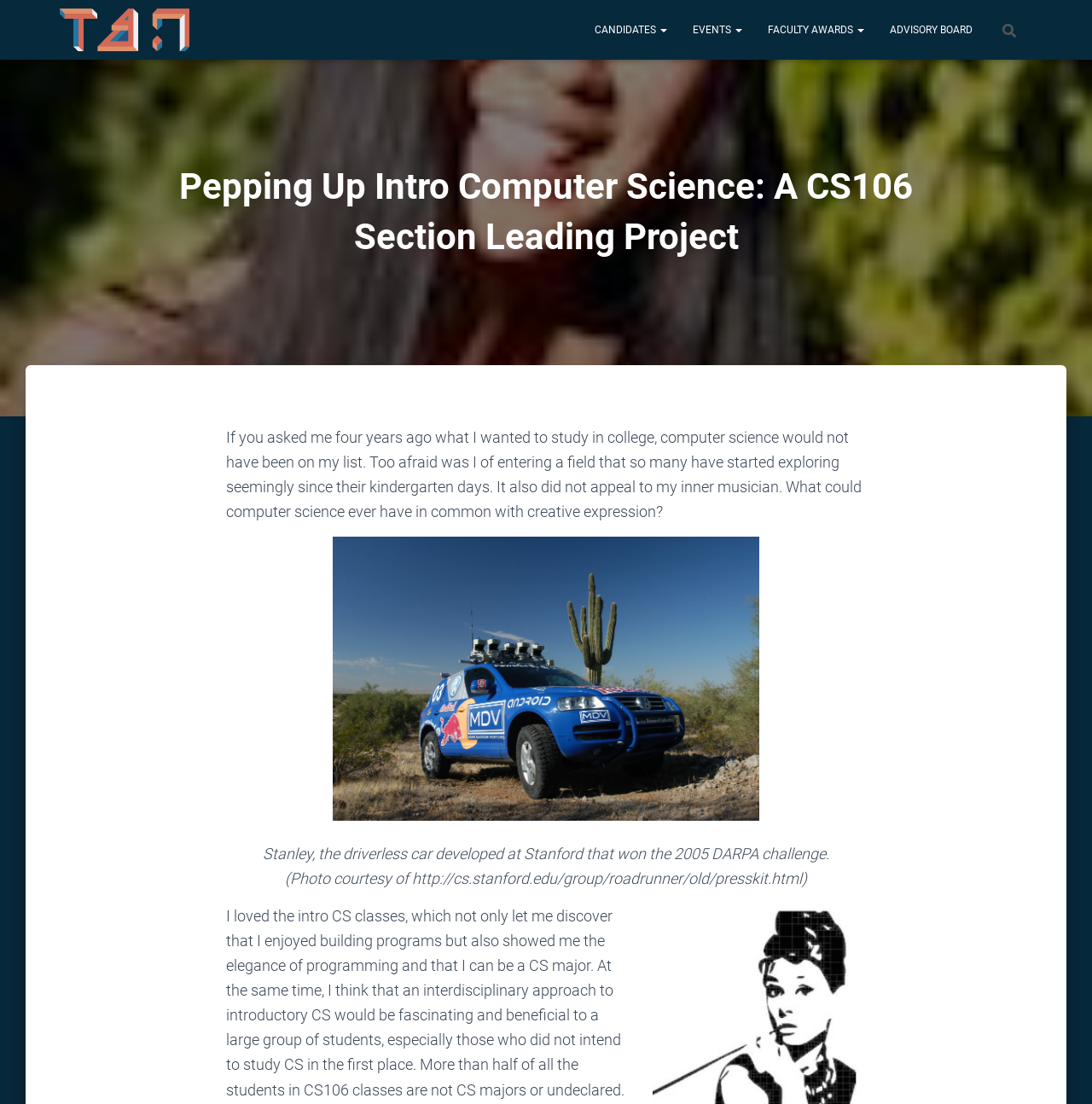Identify and provide the bounding box coordinates of the UI element described: "Events". The coordinates should be formatted as [left, top, right, bottom], with each number being a float between 0 and 1.

[0.623, 0.008, 0.691, 0.046]